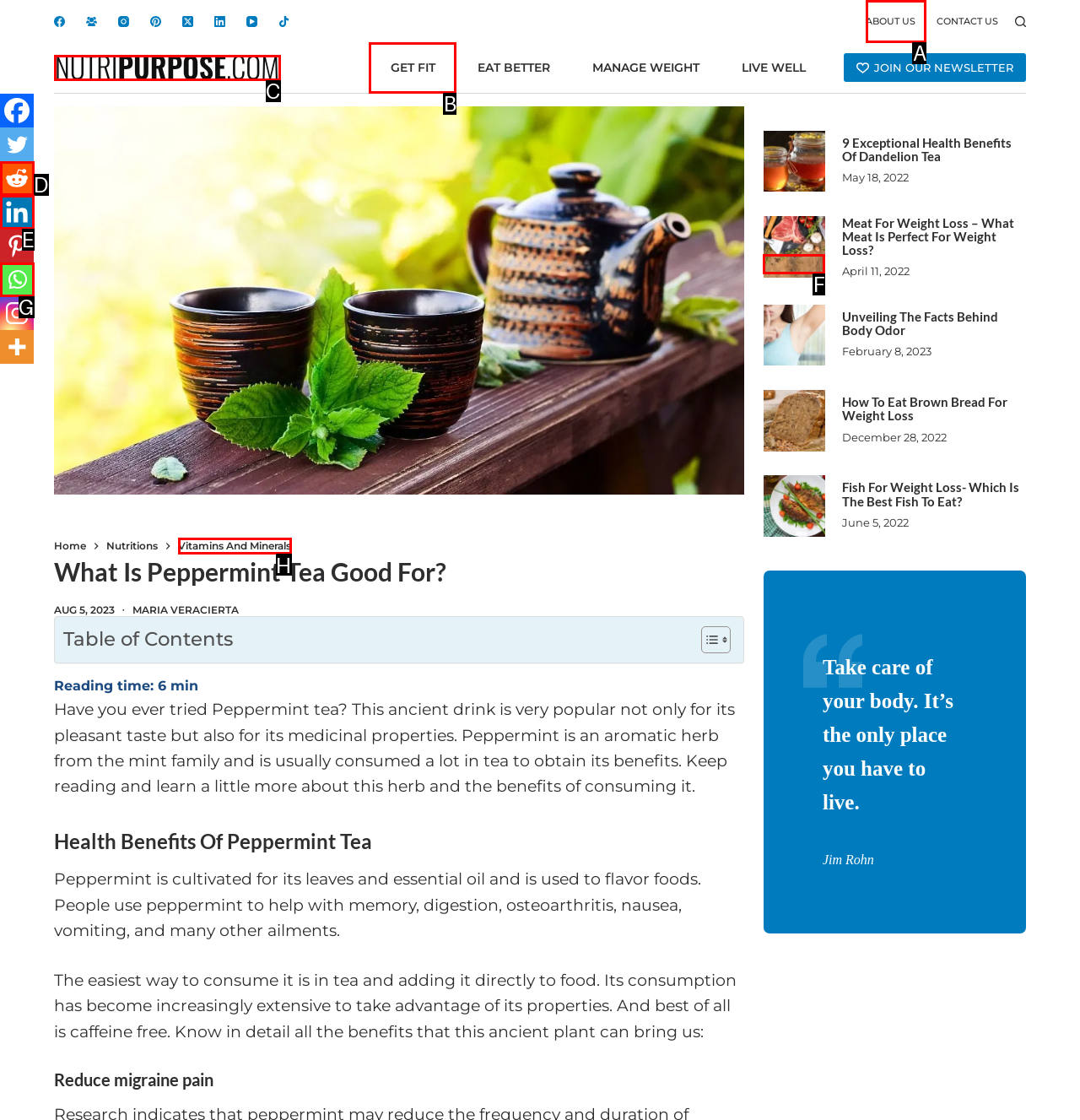Determine which HTML element fits the description: About Us. Answer with the letter corresponding to the correct choice.

A